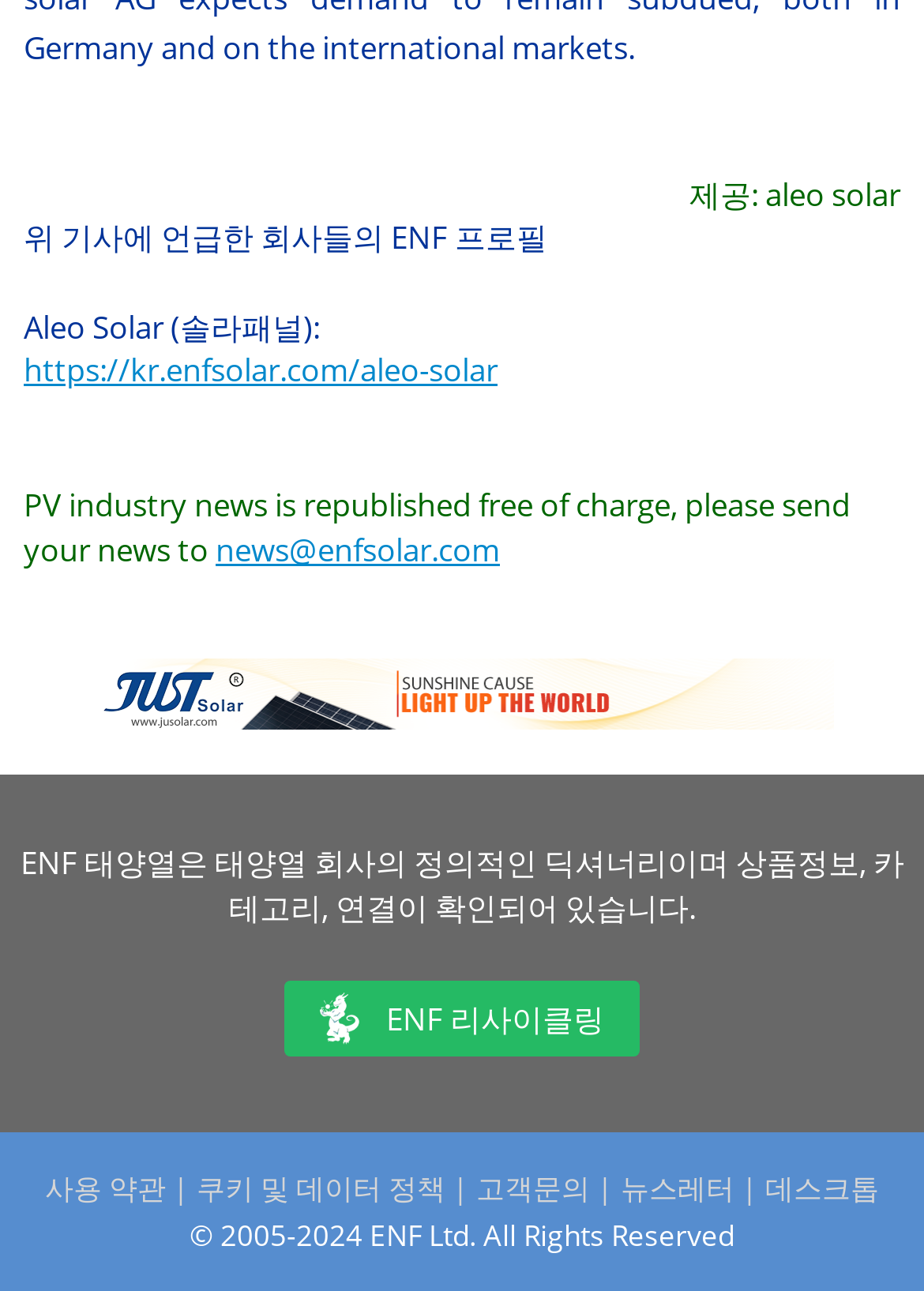Refer to the image and provide an in-depth answer to the question: 
What is the purpose of the link 'news@enfsolar.com'?

The link 'news@enfsolar.com' is mentioned in the sentence 'PV industry news is republished free of charge, please send your news to', so the purpose of this link is to send news.